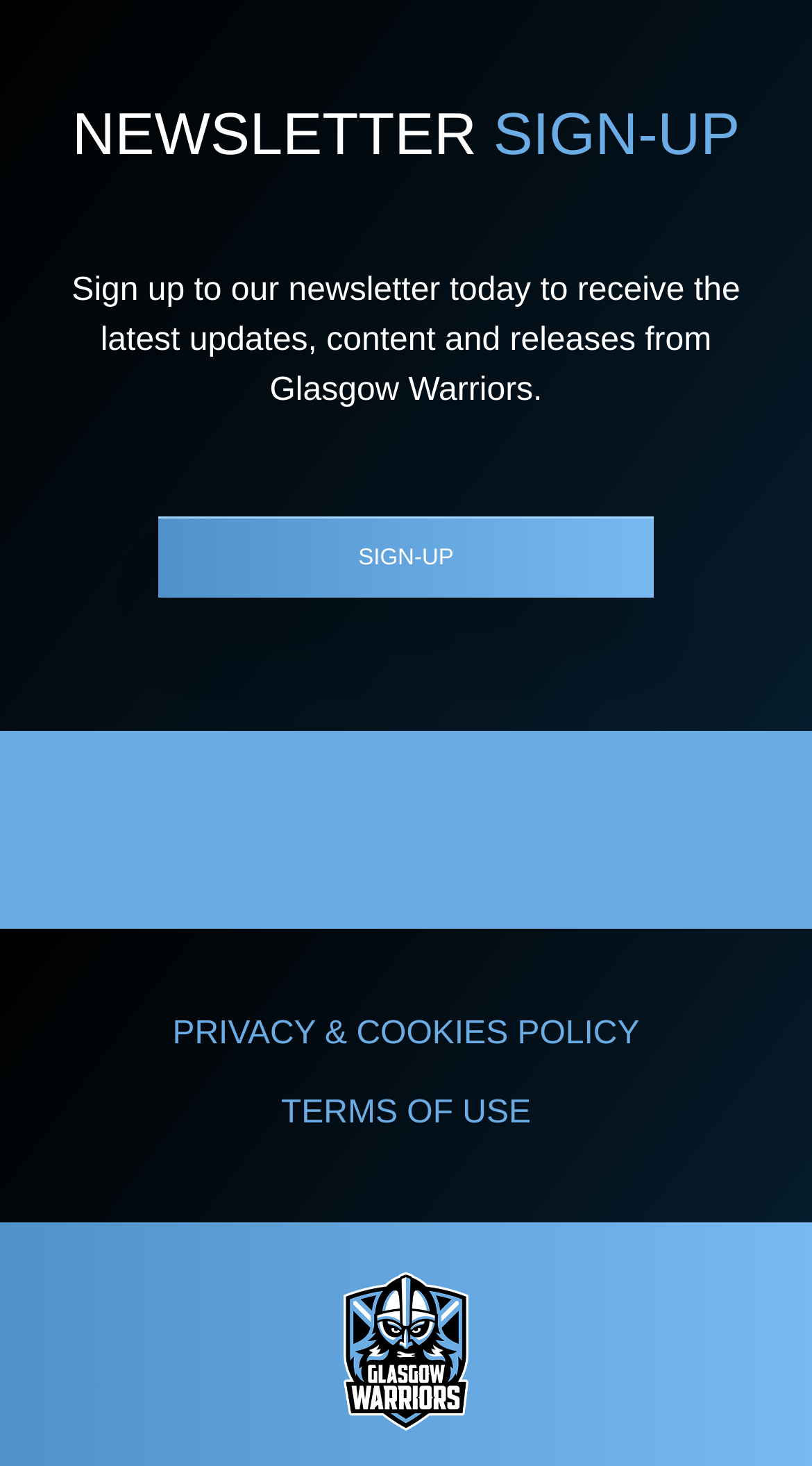Bounding box coordinates are to be given in the format (top-left x, top-left y, bottom-right x, bottom-right y). All values must be floating point numbers between 0 and 1. Provide the bounding box coordinate for the UI element described as: Sign-up

[0.195, 0.353, 0.805, 0.408]